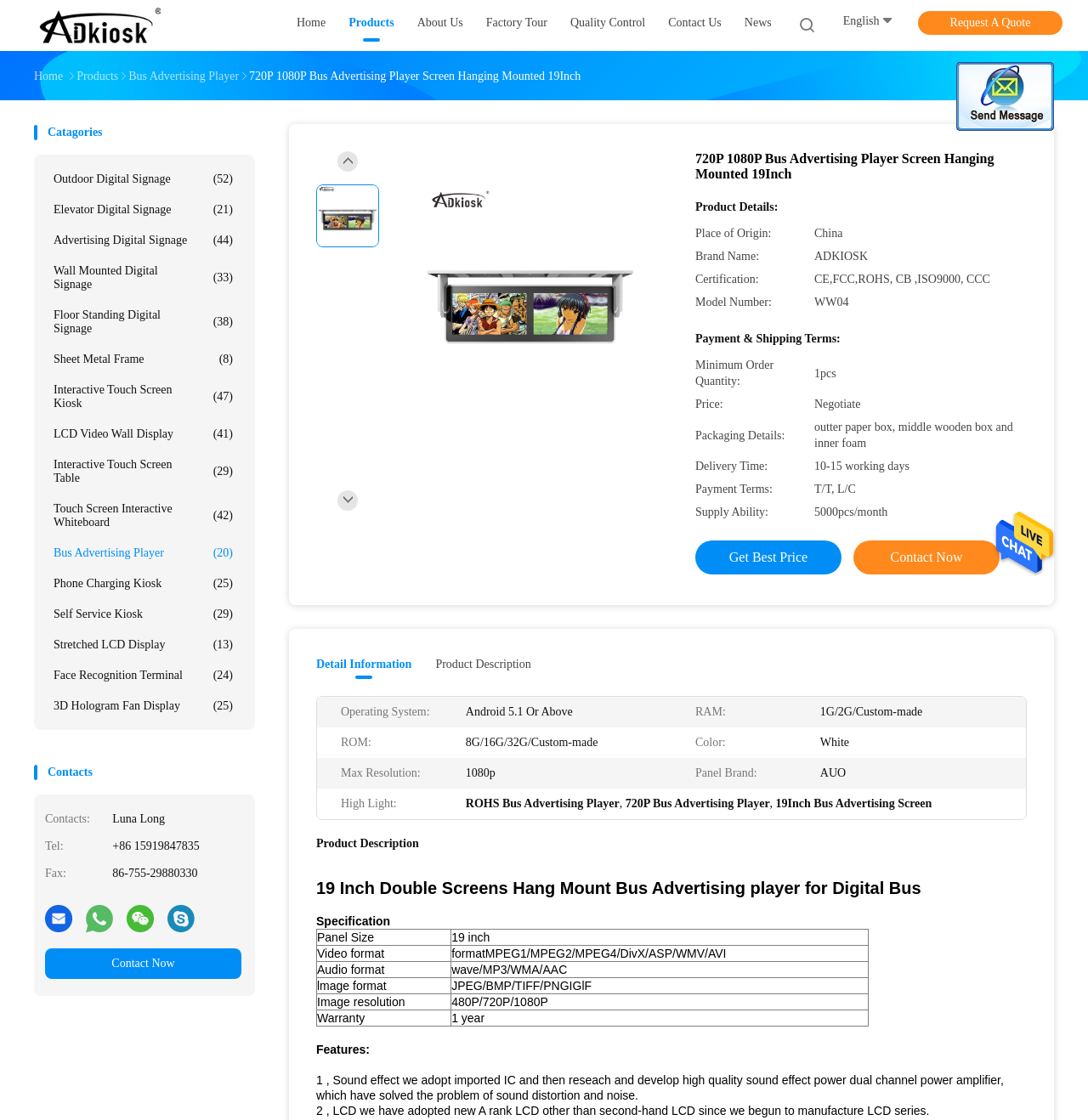Analyze the image and provide a detailed answer to the question: What is the company name?

I found the company name by looking at the link with the text 'Shenzhen Adkiosk Technology Co., Ltd.' which is located at the top left corner of the webpage.